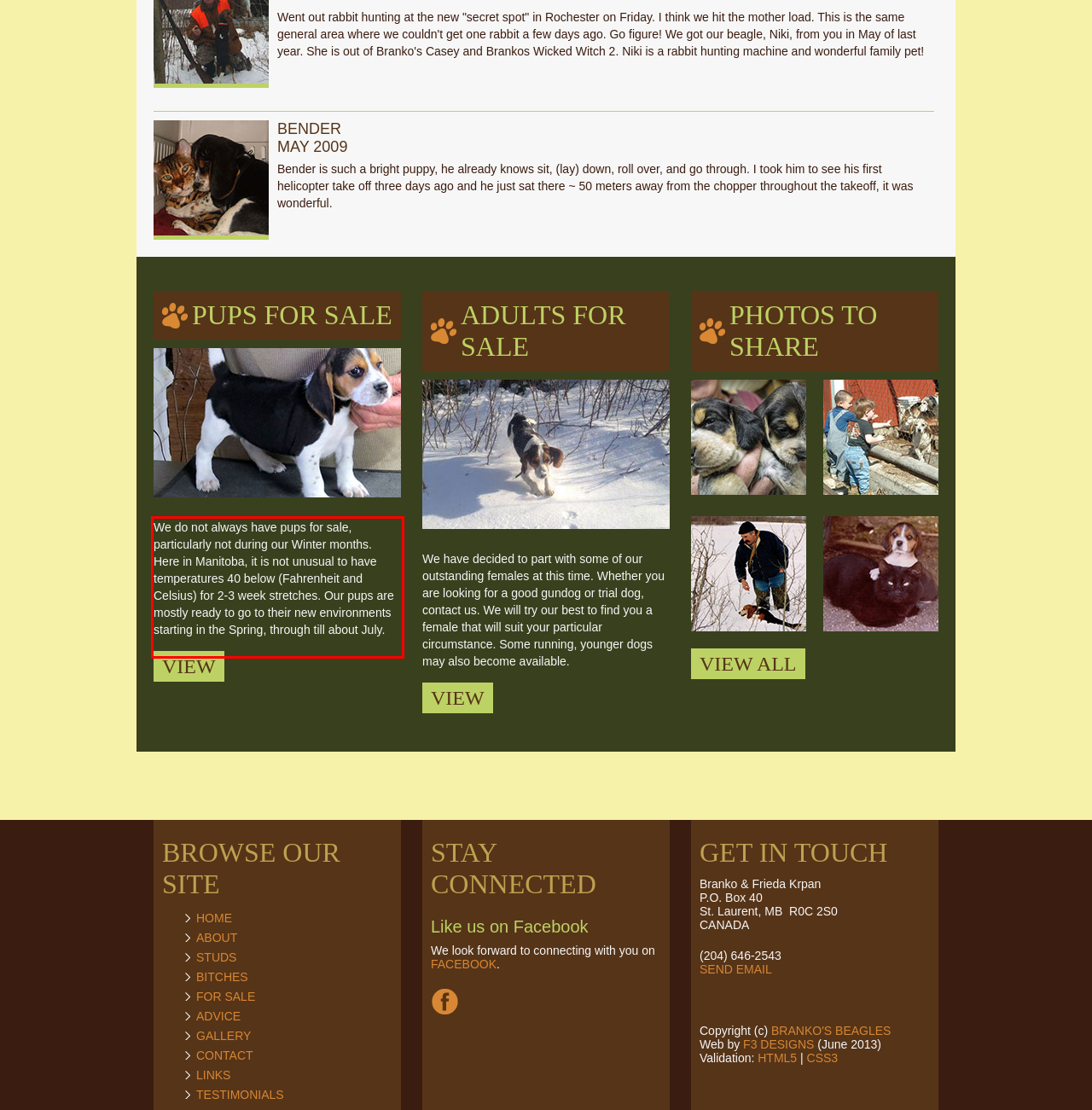With the provided screenshot of a webpage, locate the red bounding box and perform OCR to extract the text content inside it.

We do not always have pups for sale, particularly not during our Winter months. Here in Manitoba, it is not unusual to have temperatures 40 below (Fahrenheit and Celsius) for 2-3 week stretches. Our pups are mostly ready to go to their new environments starting in the Spring, through till about July.